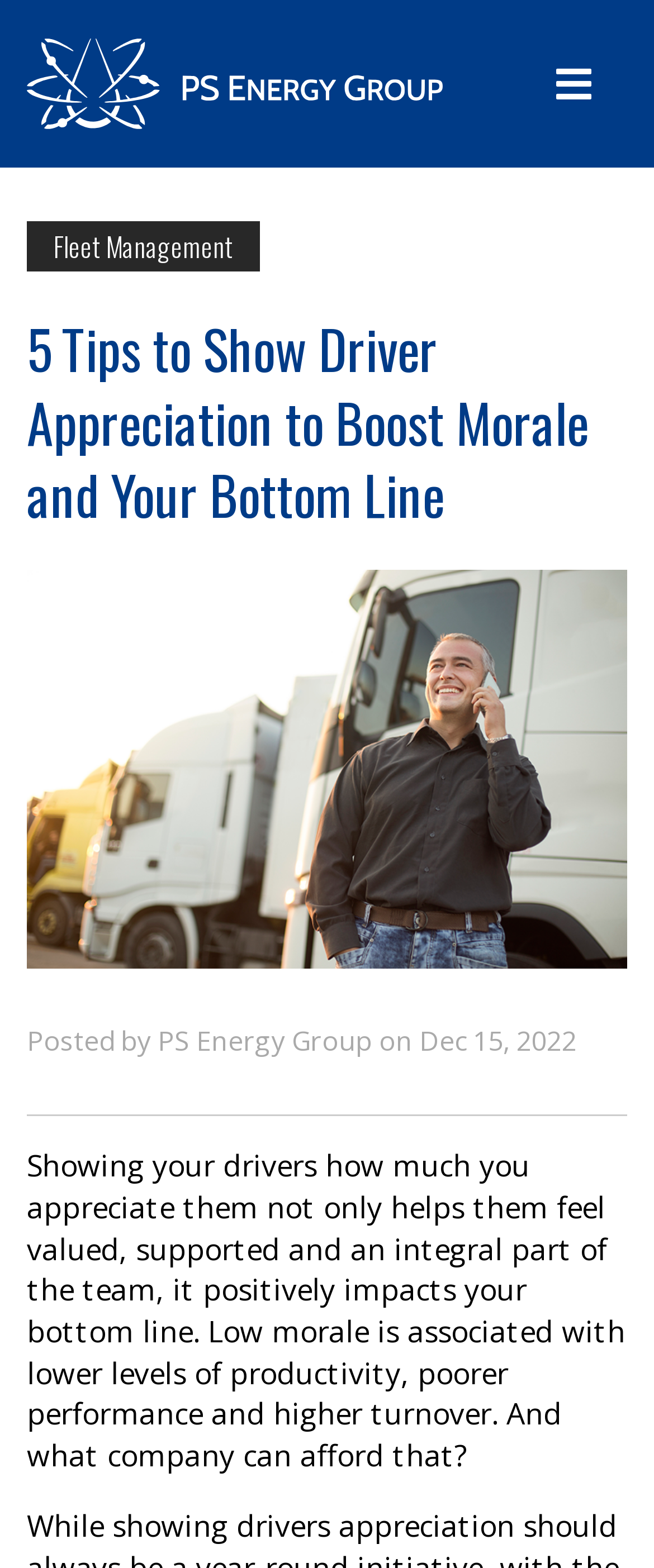Offer a meticulous caption that includes all visible features of the webpage.

The webpage is about showing driver appreciation to boost morale and the company's bottom line. At the top left of the page, there is a link to "PS Energy" accompanied by an image with the same name. Below this, there is a heading that displays the title of the article, "5 Tips to Show Driver Appreciation to Boost Morale and Your Bottom Line". 

To the right of the heading, there is a larger image related to the article's title. Underneath the image, there is a line of text indicating that the article was posted by PS Energy Group, followed by the date "Dec 15, 2022". 

A horizontal separator line is located below the date, separating the top section from the main content. The main content starts with a paragraph of text that explains the importance of showing driver appreciation, stating that it can positively impact the company's bottom line by reducing low morale, poor performance, and high turnover.